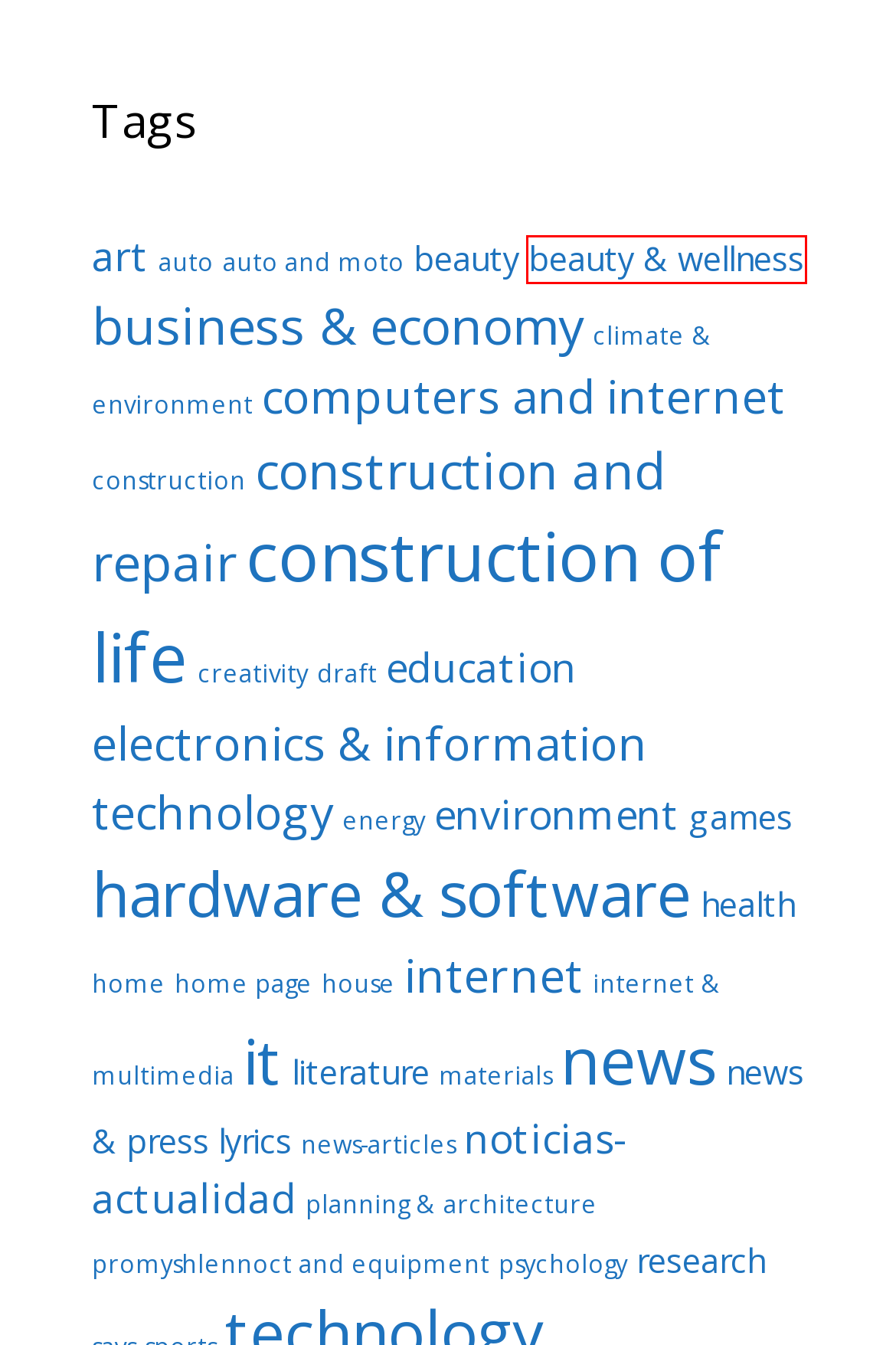Examine the screenshot of a webpage with a red rectangle bounding box. Select the most accurate webpage description that matches the new webpage after clicking the element within the bounding box. Here are the candidates:
A. construction – Advanced Energy Systems
B. materials – Advanced Energy Systems
C. computers and internet – Advanced Energy Systems
D. draft – Advanced Energy Systems
E. beauty & wellness – Advanced Energy Systems
F. literature – Advanced Energy Systems
G. auto and moto – Advanced Energy Systems
H. promyshlennoct and equipment – Advanced Energy Systems

E